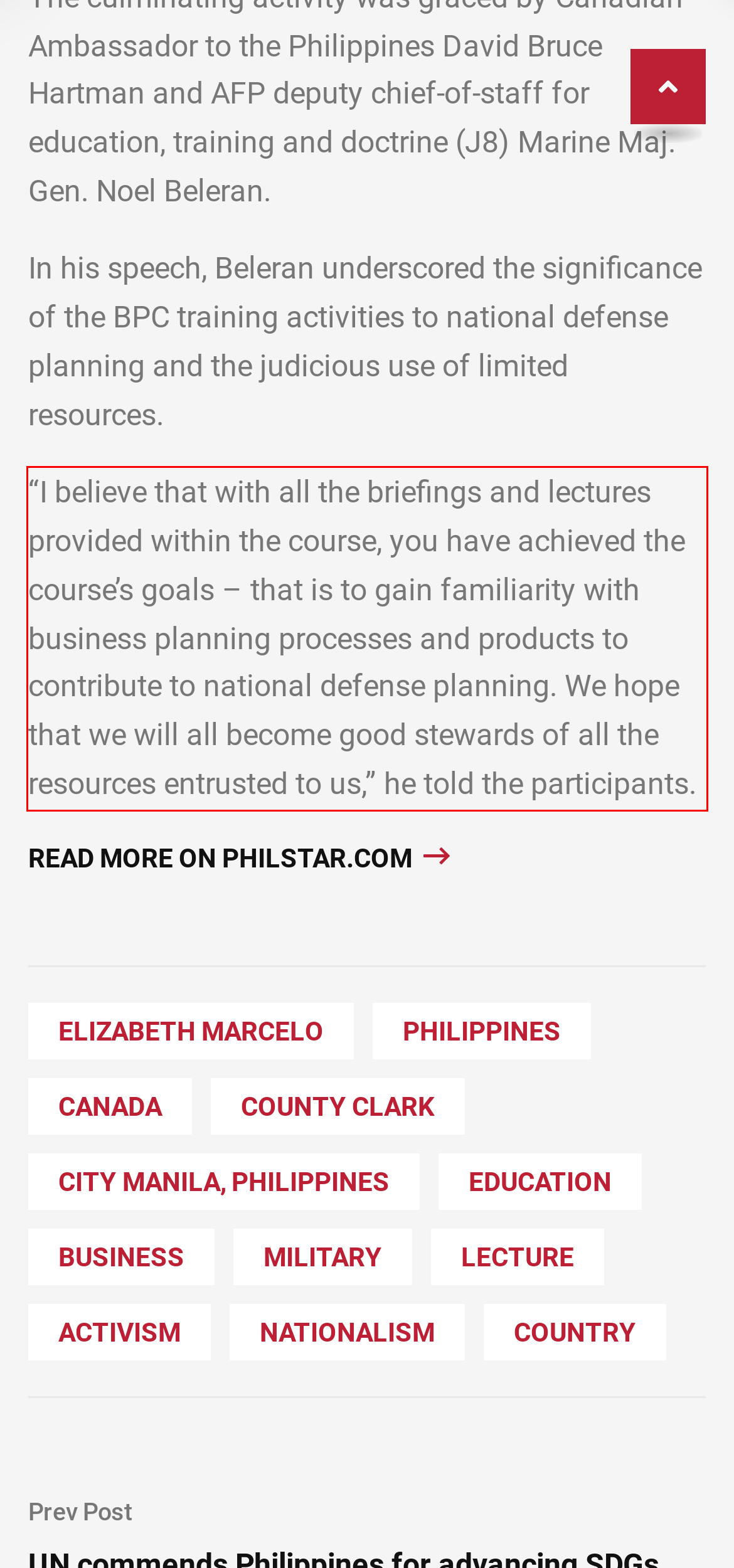Given a screenshot of a webpage with a red bounding box, please identify and retrieve the text inside the red rectangle.

“I believe that with all the briefings and lectures provided within the course, you have achieved the course’s goals – that is to gain familiarity with business planning processes and products to contribute to national defense planning. We hope that we will all become good stewards of all the resources entrusted to us,” he told the participants.